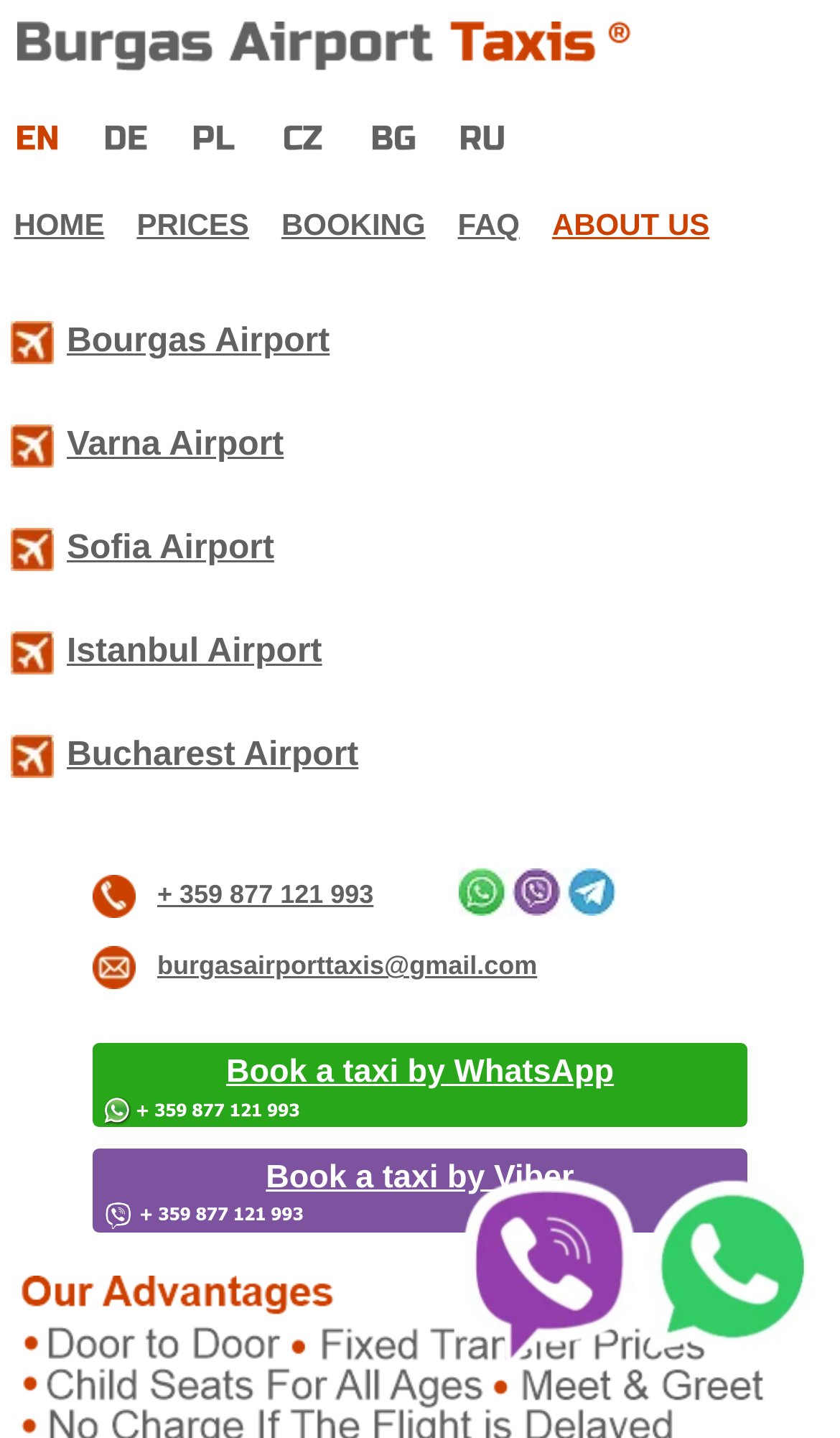Find the bounding box coordinates of the area that needs to be clicked in order to achieve the following instruction: "Switch to English language". The coordinates should be specified as four float numbers between 0 and 1, i.e., [left, top, right, bottom].

[0.021, 0.075, 0.072, 0.113]